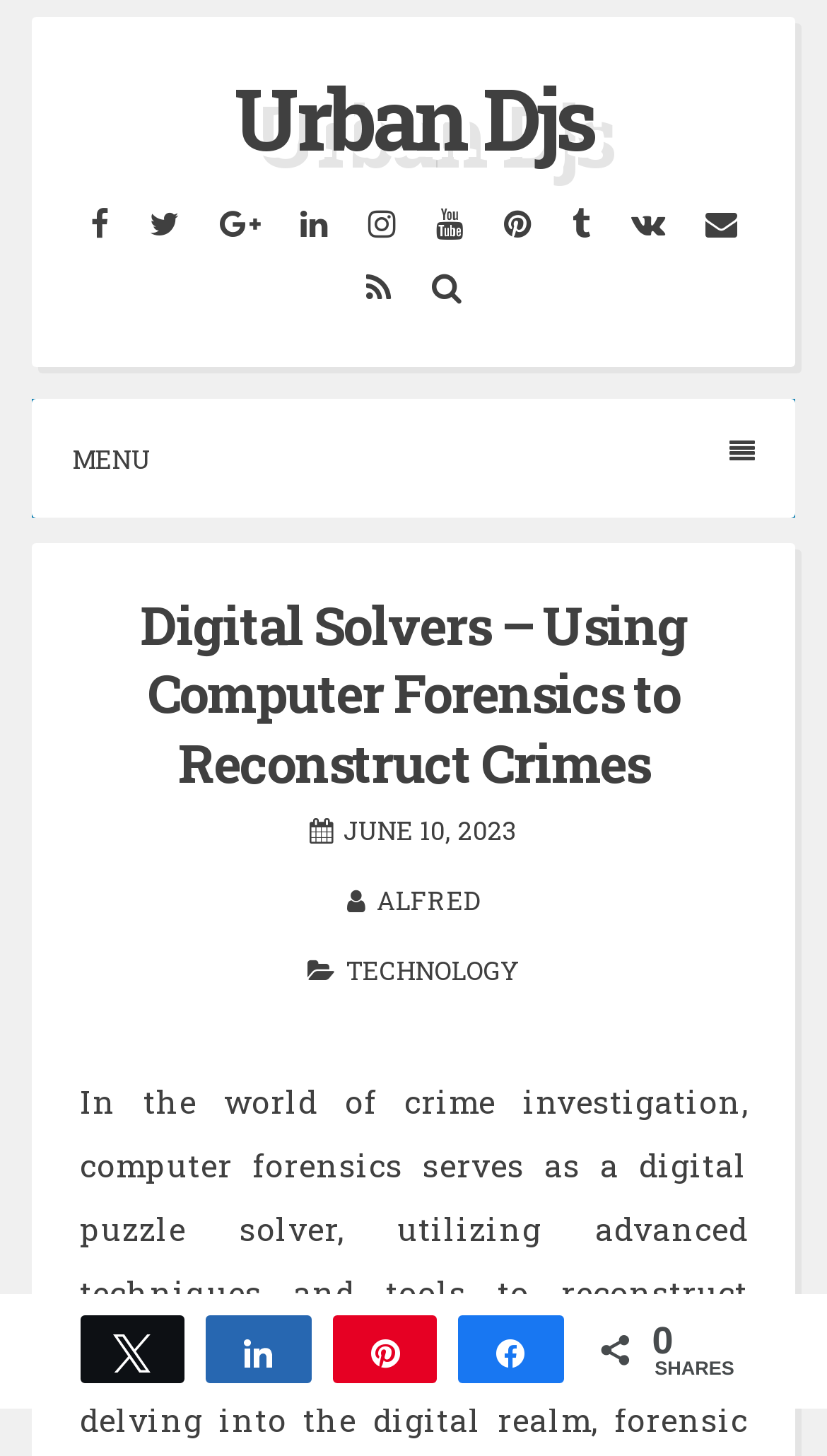Please determine the bounding box coordinates of the area that needs to be clicked to complete this task: 'Share on Twitter'. The coordinates must be four float numbers between 0 and 1, formatted as [left, top, right, bottom].

[0.173, 0.138, 0.224, 0.168]